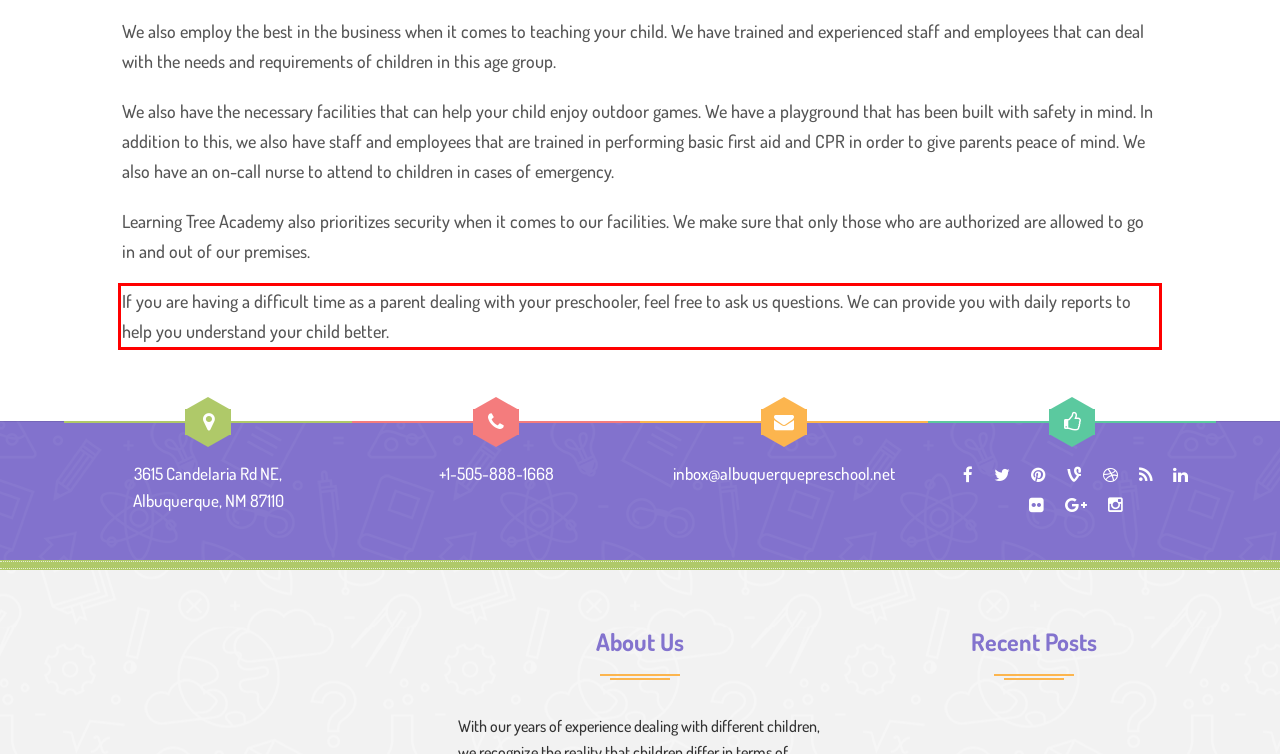In the screenshot of the webpage, find the red bounding box and perform OCR to obtain the text content restricted within this red bounding box.

If you are having a difficult time as a parent dealing with your preschooler, feel free to ask us questions. We can provide you with daily reports to help you understand your child better.